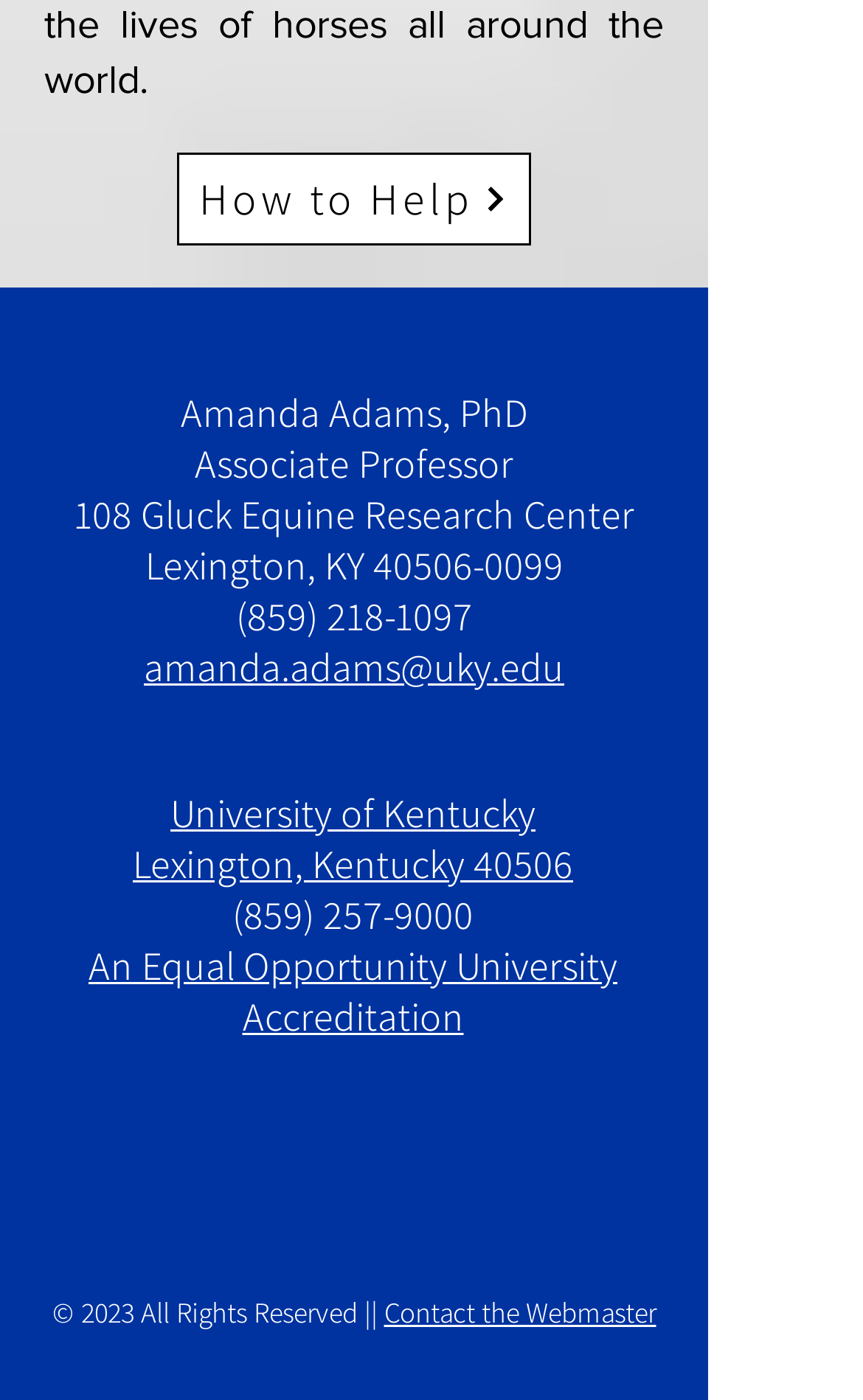Determine the bounding box coordinates of the UI element described by: "(859) 257-9000".

[0.269, 0.635, 0.549, 0.671]